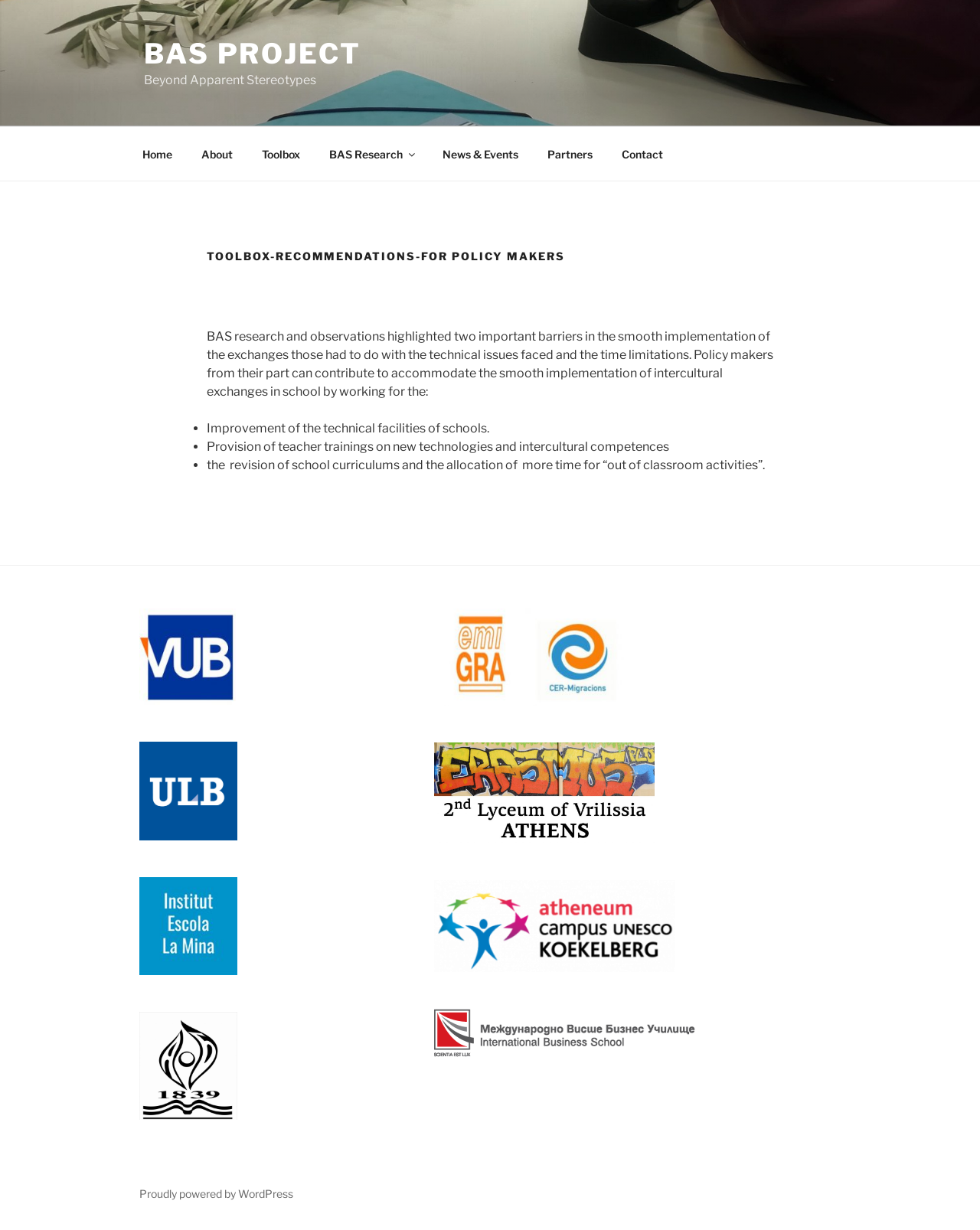Please identify the bounding box coordinates of the element's region that I should click in order to complete the following instruction: "Search for something". The bounding box coordinates consist of four float numbers between 0 and 1, i.e., [left, top, right, bottom].

None